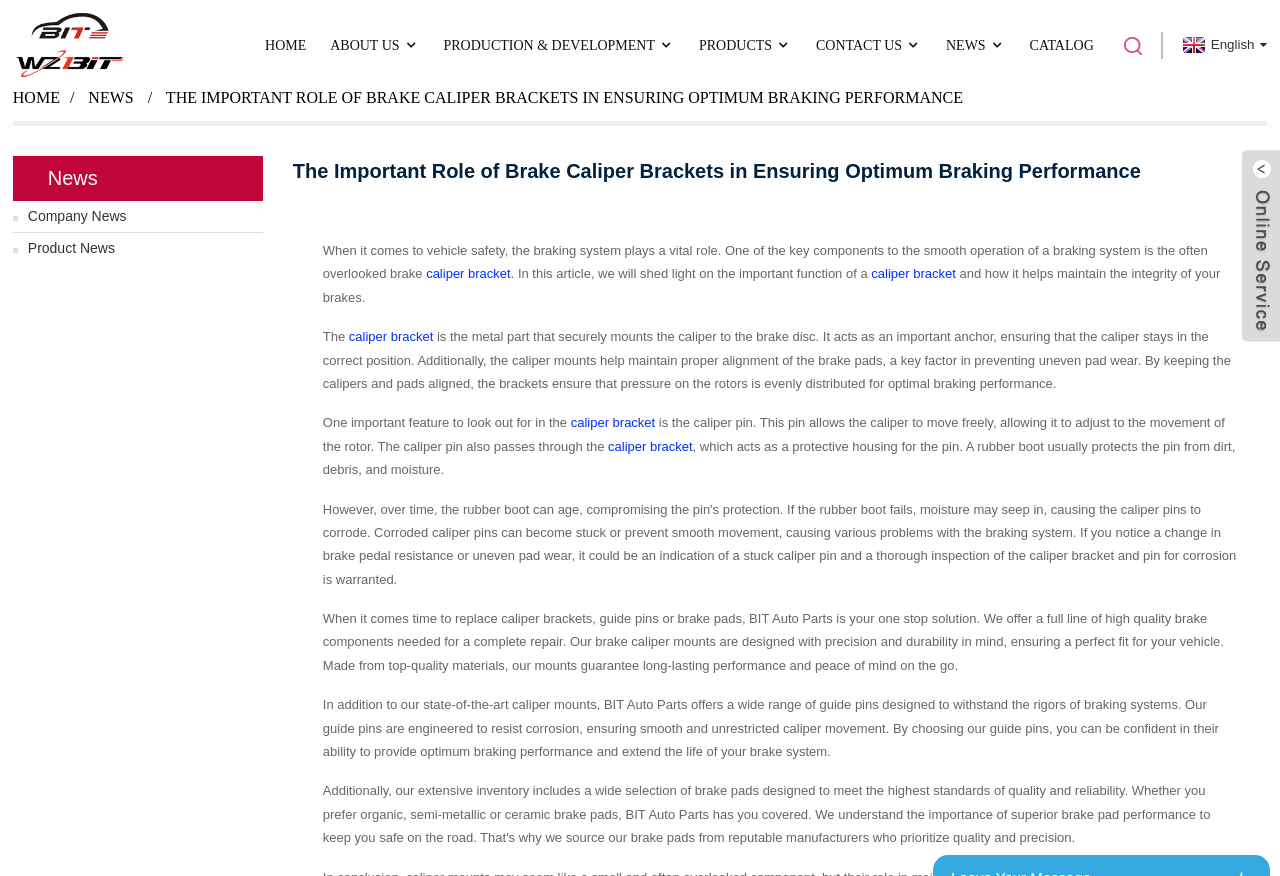Can you find the bounding box coordinates of the area I should click to execute the following instruction: "Click the NEWS link"?

[0.739, 0.026, 0.786, 0.077]